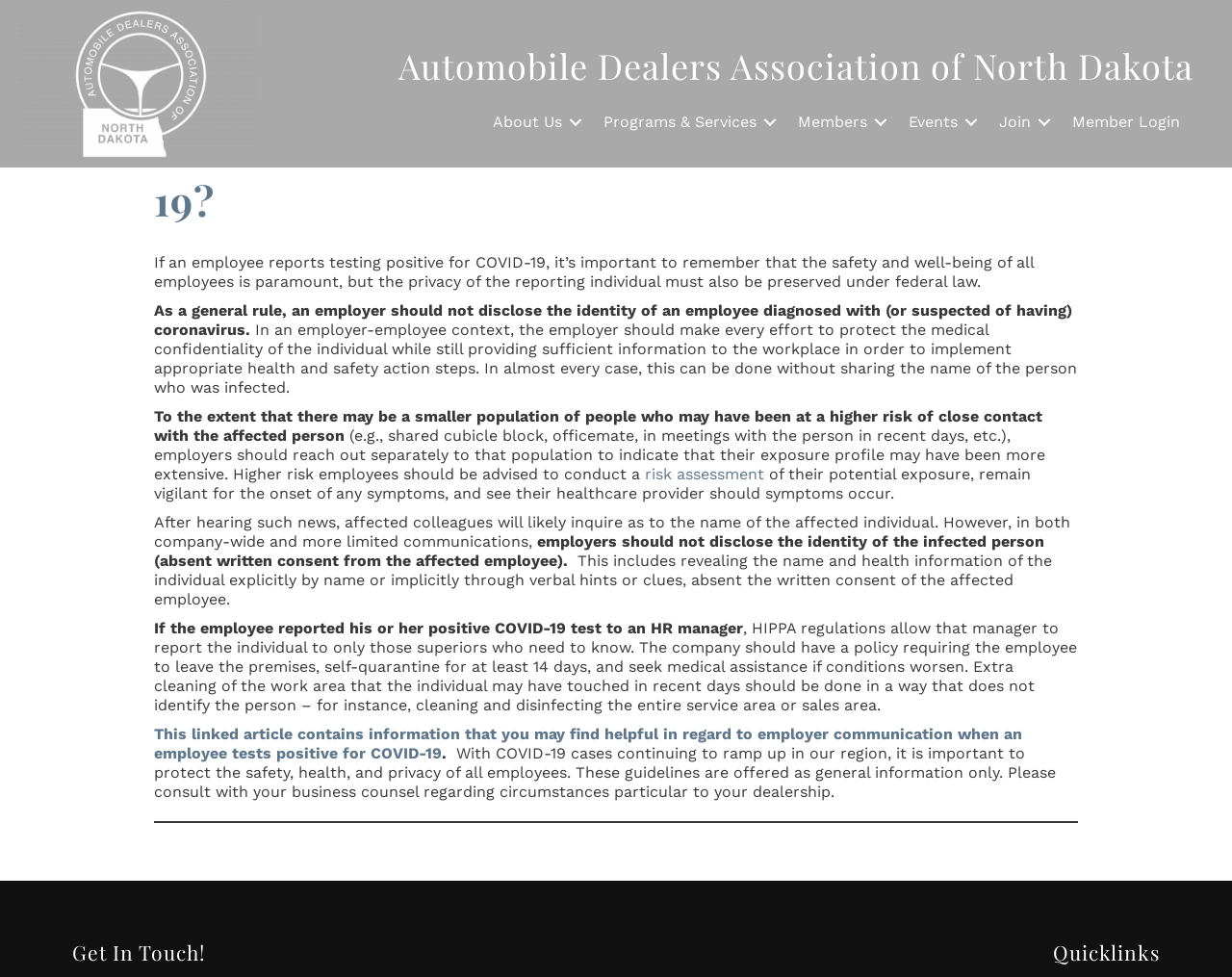Show the bounding box coordinates for the element that needs to be clicked to execute the following instruction: "Click the 'risk assessment' link". Provide the coordinates in the form of four float numbers between 0 and 1, i.e., [left, top, right, bottom].

[0.523, 0.475, 0.62, 0.494]